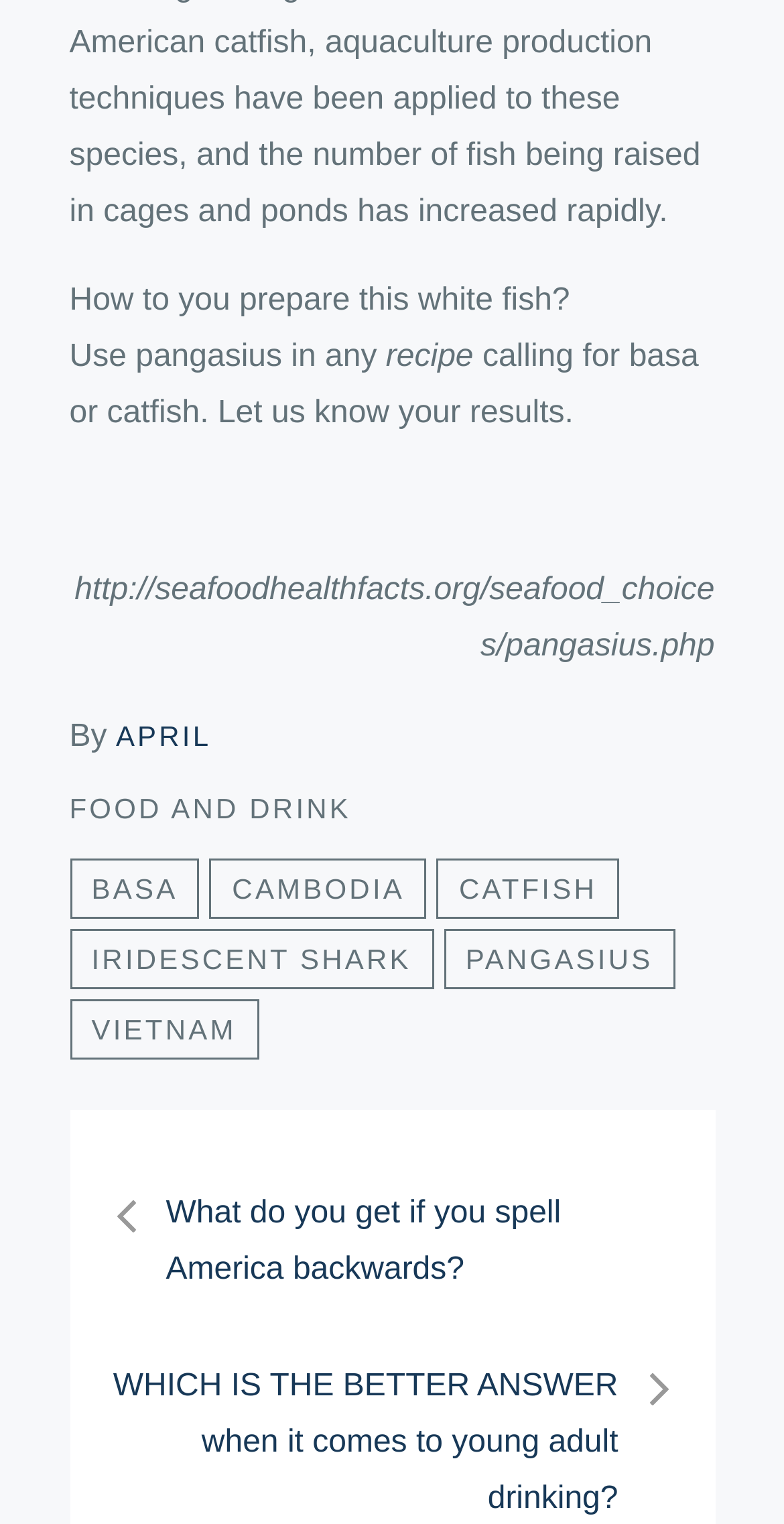Please identify the bounding box coordinates of the element on the webpage that should be clicked to follow this instruction: "Explore posts from 2023". The bounding box coordinates should be given as four float numbers between 0 and 1, formatted as [left, top, right, bottom].

None